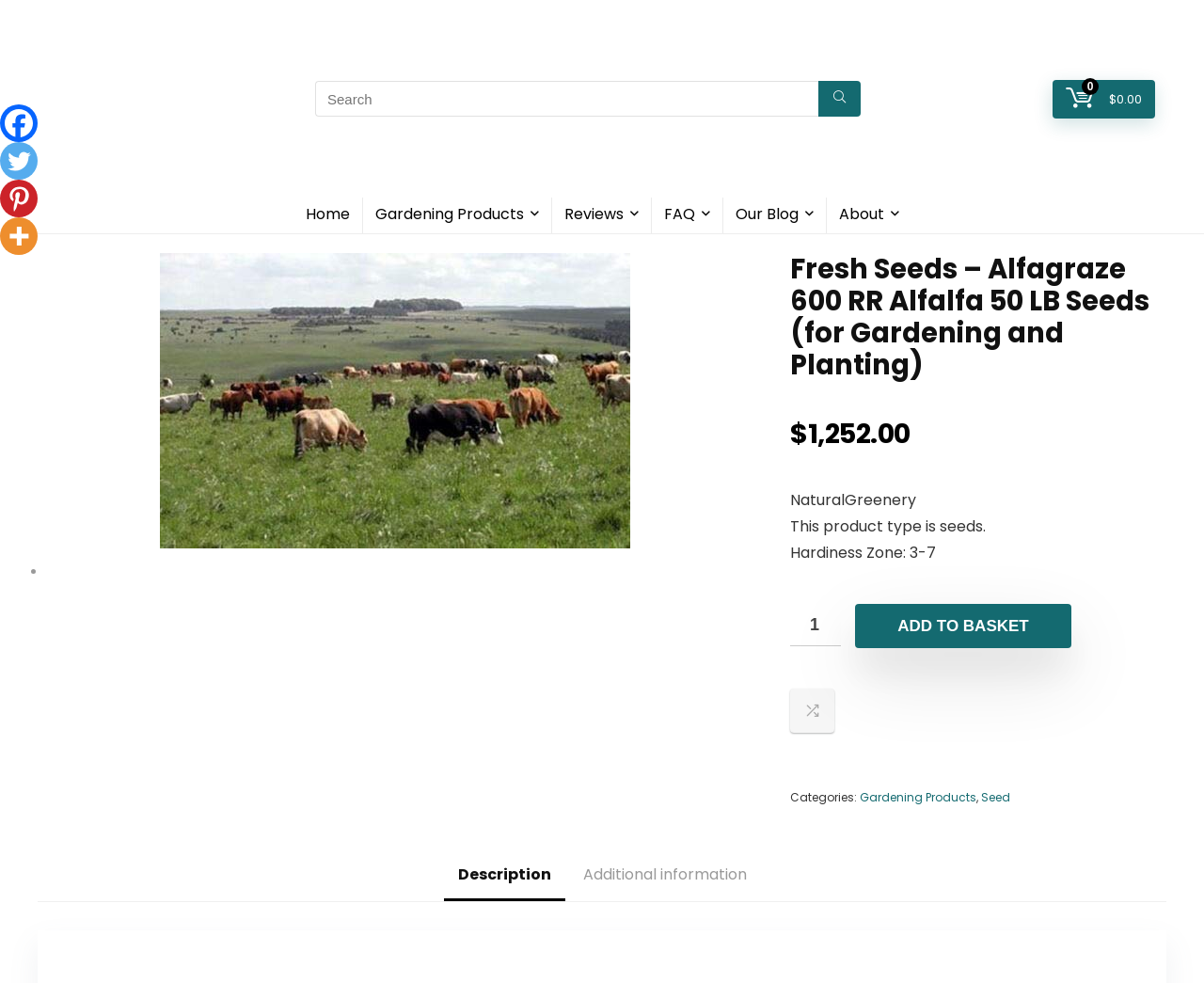Give a one-word or one-phrase response to the question:
What is the price of the product?

$1,252.00